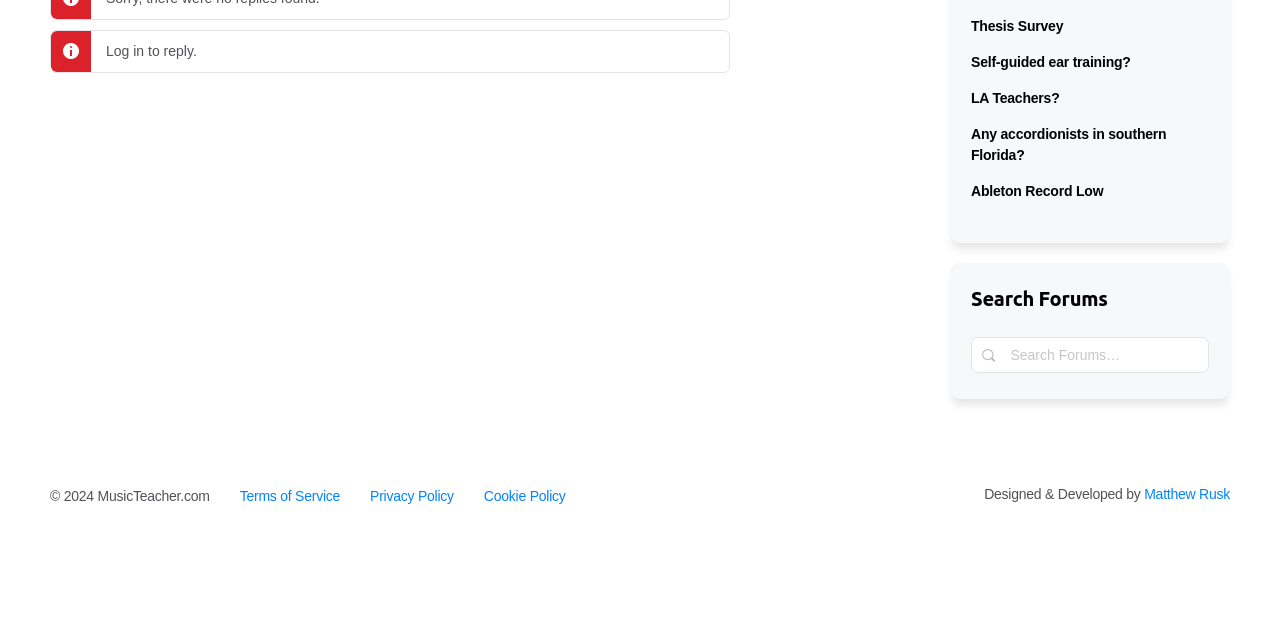Identify the bounding box coordinates for the UI element described as follows: "Any accordionists in southern Florida?". Ensure the coordinates are four float numbers between 0 and 1, formatted as [left, top, right, bottom].

[0.759, 0.197, 0.911, 0.255]